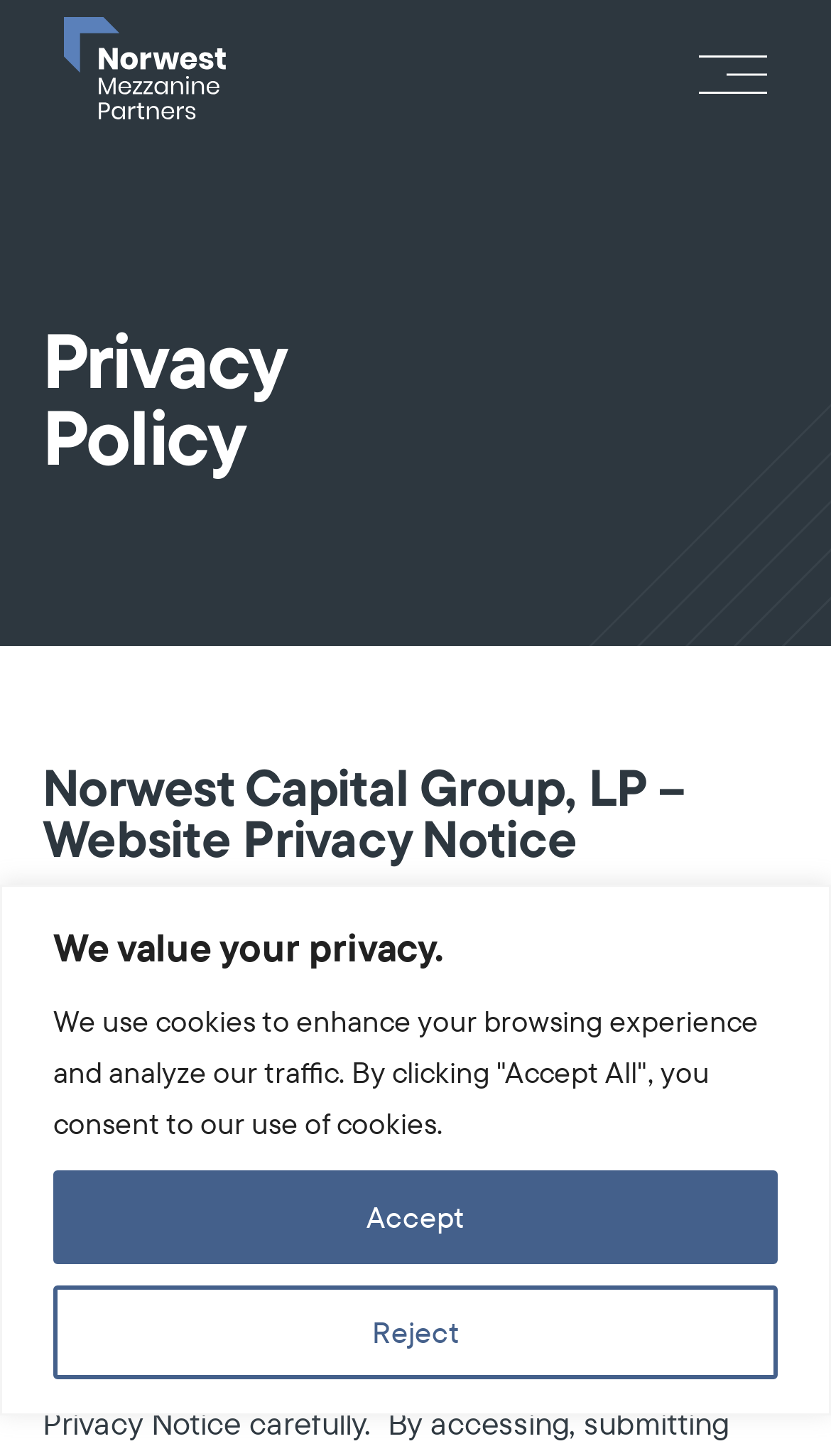Given the description: "alt="Norwest Mezzanine Partners"", determine the bounding box coordinates of the UI element. The coordinates should be formatted as four float numbers between 0 and 1, [left, top, right, bottom].

[0.077, 0.012, 0.272, 0.092]